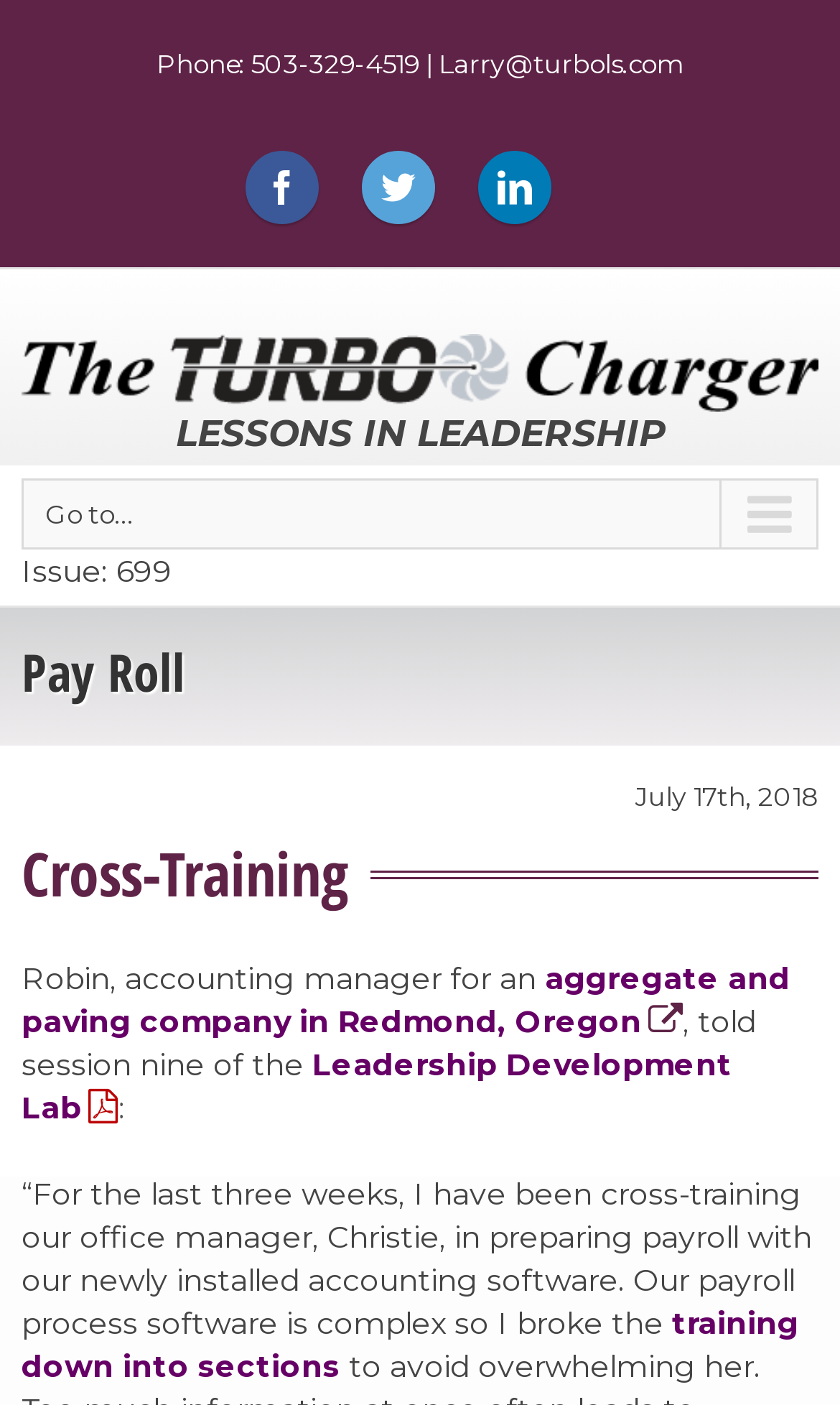Construct a thorough caption encompassing all aspects of the webpage.

The webpage is a blog post from Turbo Leadership Systems Blog, focused on payroll. At the top, there are three social media links, represented by icons, positioned horizontally next to each other. Below these icons, the blog's title "Turbo Leadership Systems Blog" is displayed, accompanied by an image. 

The main content of the blog post is divided into sections. The first section is titled "LESSONS IN LEADERSHIP" in a large font, with an emphasis on the word "LESSONS". Below this title, there is a text "Go to..." followed by a brief description "Issue: 699". 

The next section is a table with a heading "Pay Roll" at the top. Below this table, there is a heading "Cross-Training" followed by a paragraph of text describing a scenario where an accounting manager, Robin, is cross-training an office manager, Christie, in preparing payroll with new accounting software. The text is divided into several links and static text blocks, with the links providing additional information on specific topics, such as the "Leadership Development Lab". 

At the bottom of the page, there is a date "July 17th, 2018" positioned near the right edge of the page.